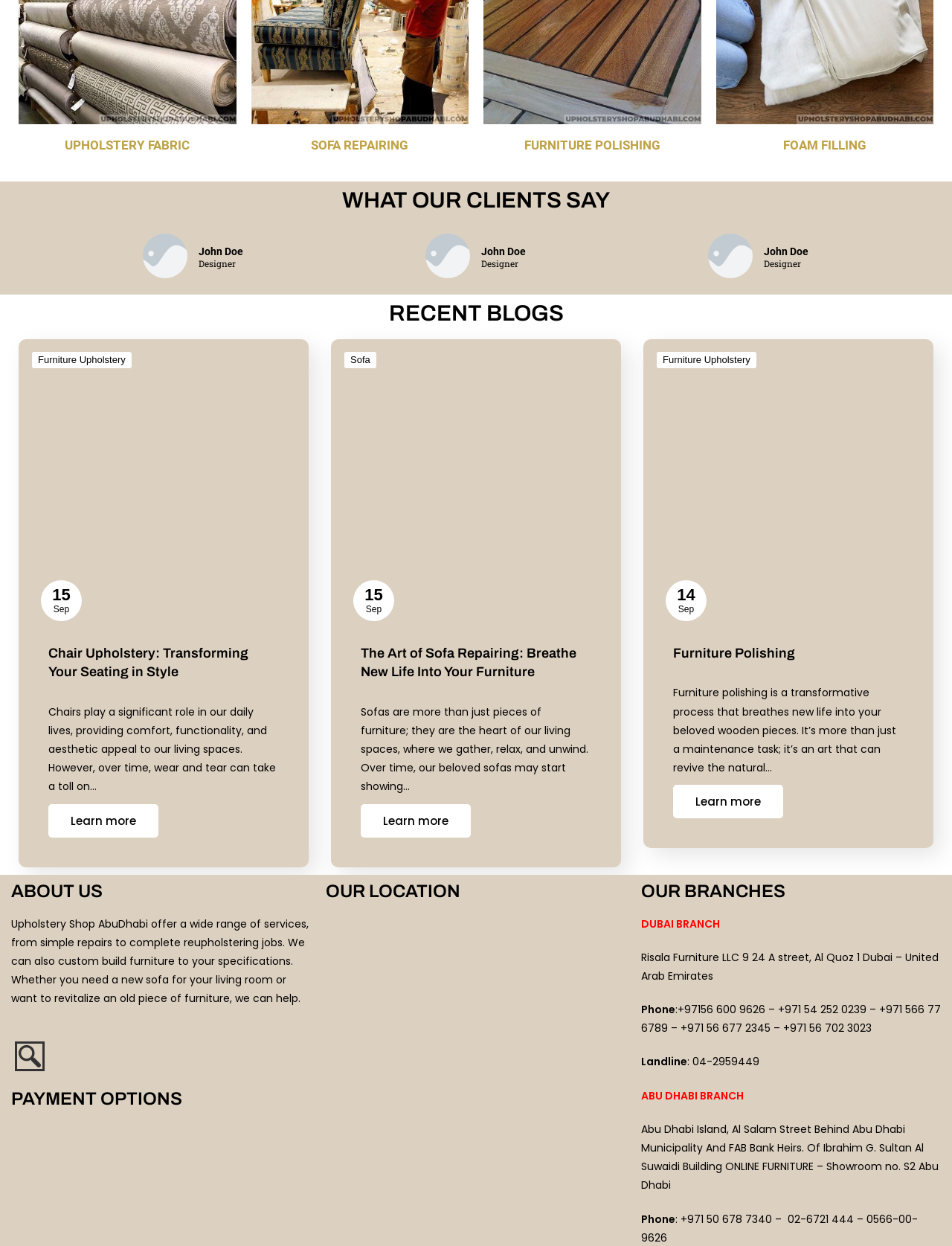Identify the bounding box coordinates of the region that needs to be clicked to carry out this instruction: "Read what John Doe says". Provide these coordinates as four float numbers ranging from 0 to 1, i.e., [left, top, right, bottom].

[0.209, 0.197, 0.256, 0.206]